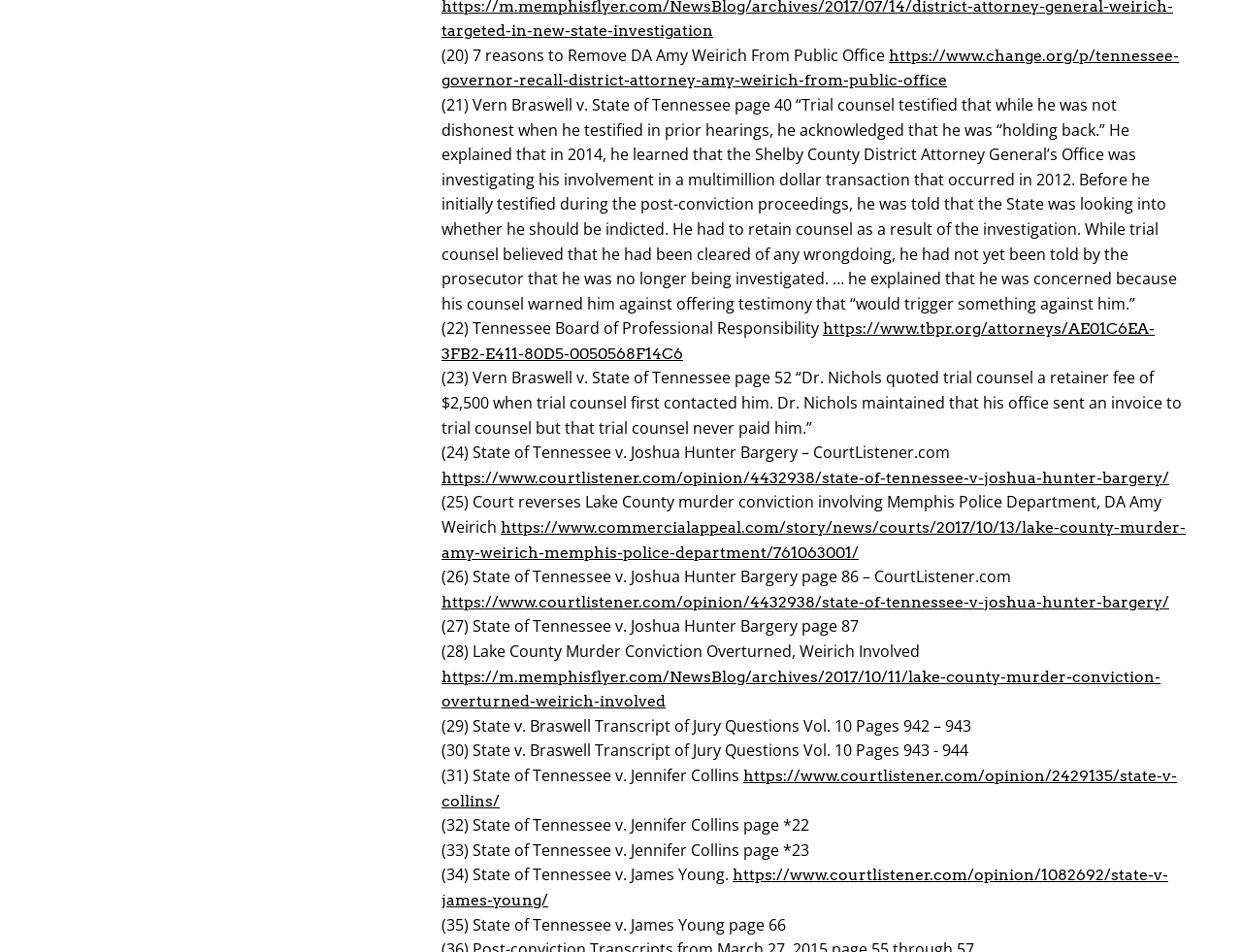Please reply to the following question using a single word or phrase: 
What is the profession of the person mentioned in the webpage?

District Attorney